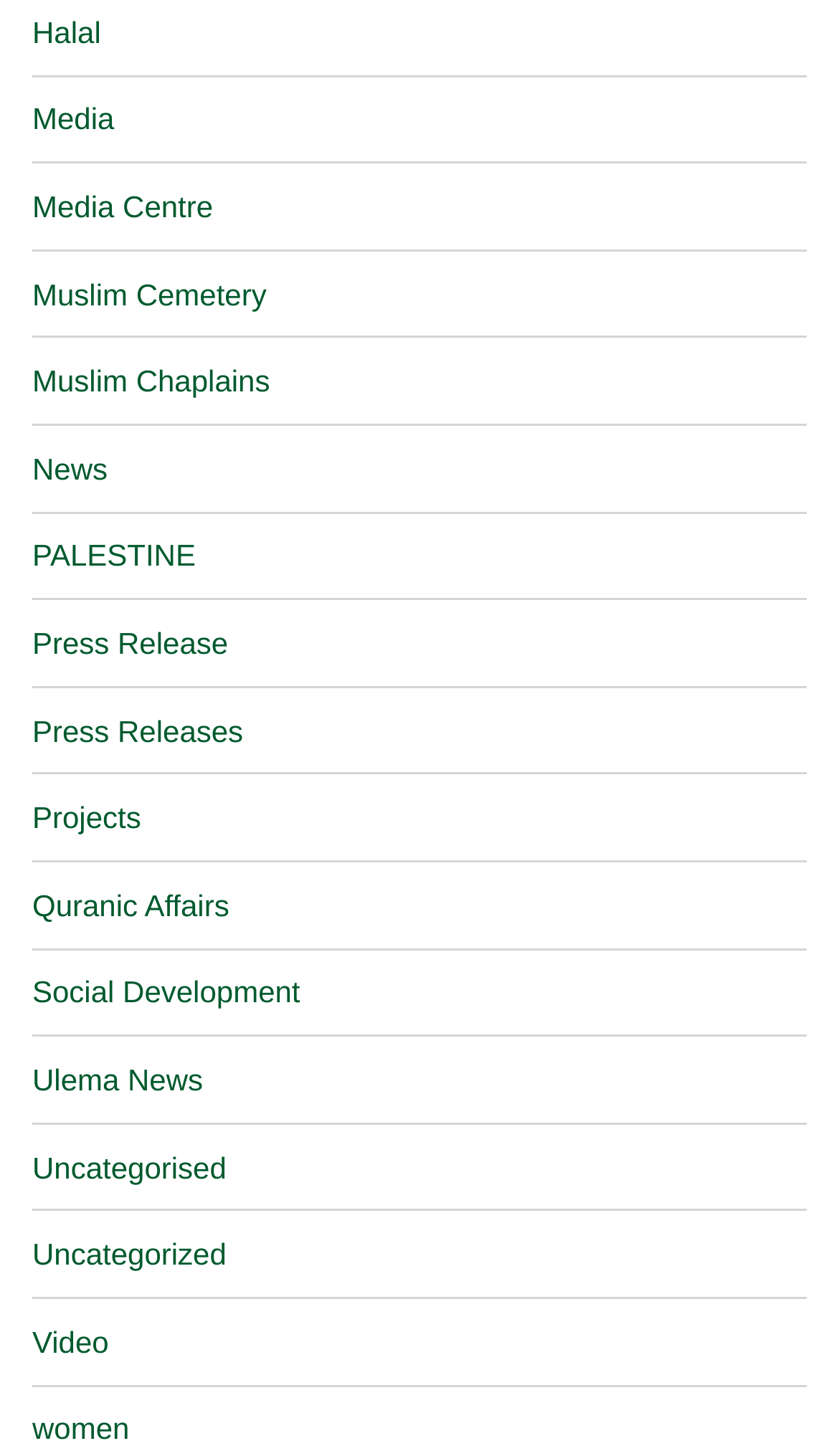Determine the bounding box coordinates for the region that must be clicked to execute the following instruction: "Click on Halal".

[0.038, 0.01, 0.12, 0.034]